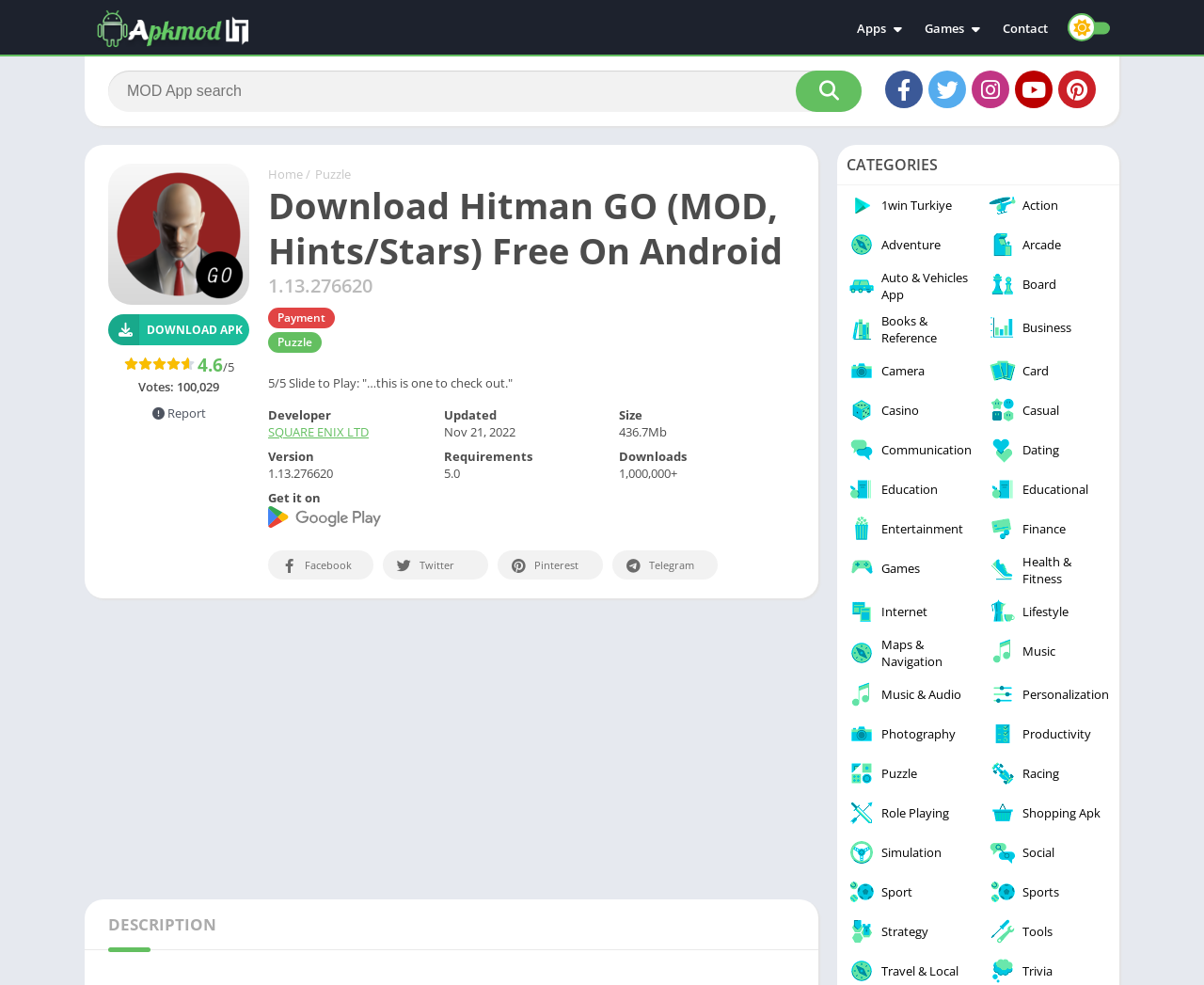Please extract the primary headline from the webpage.

Download Hitman GO (MOD, Hints/Stars) Free On Android